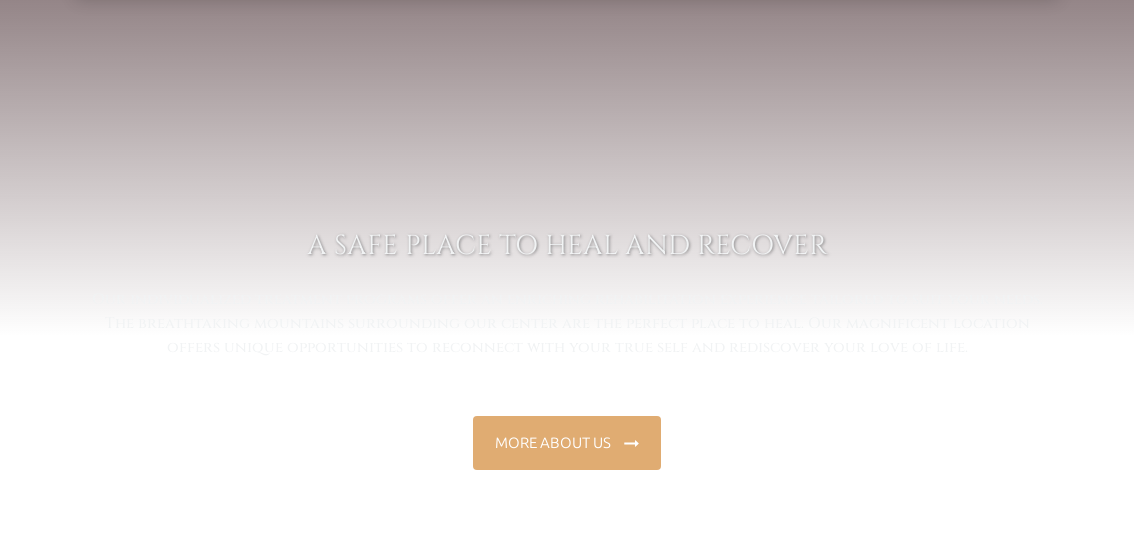Please study the image and answer the question comprehensively:
What does the button 'MORE ABOUT US' invite viewers to do?

The prominent button labeled 'MORE ABOUT US' invites viewers to explore further information about the retreat and its offerings, fostering a sense of connection and curiosity, which suggests that the button is intended to encourage viewers to learn more about the retreat.